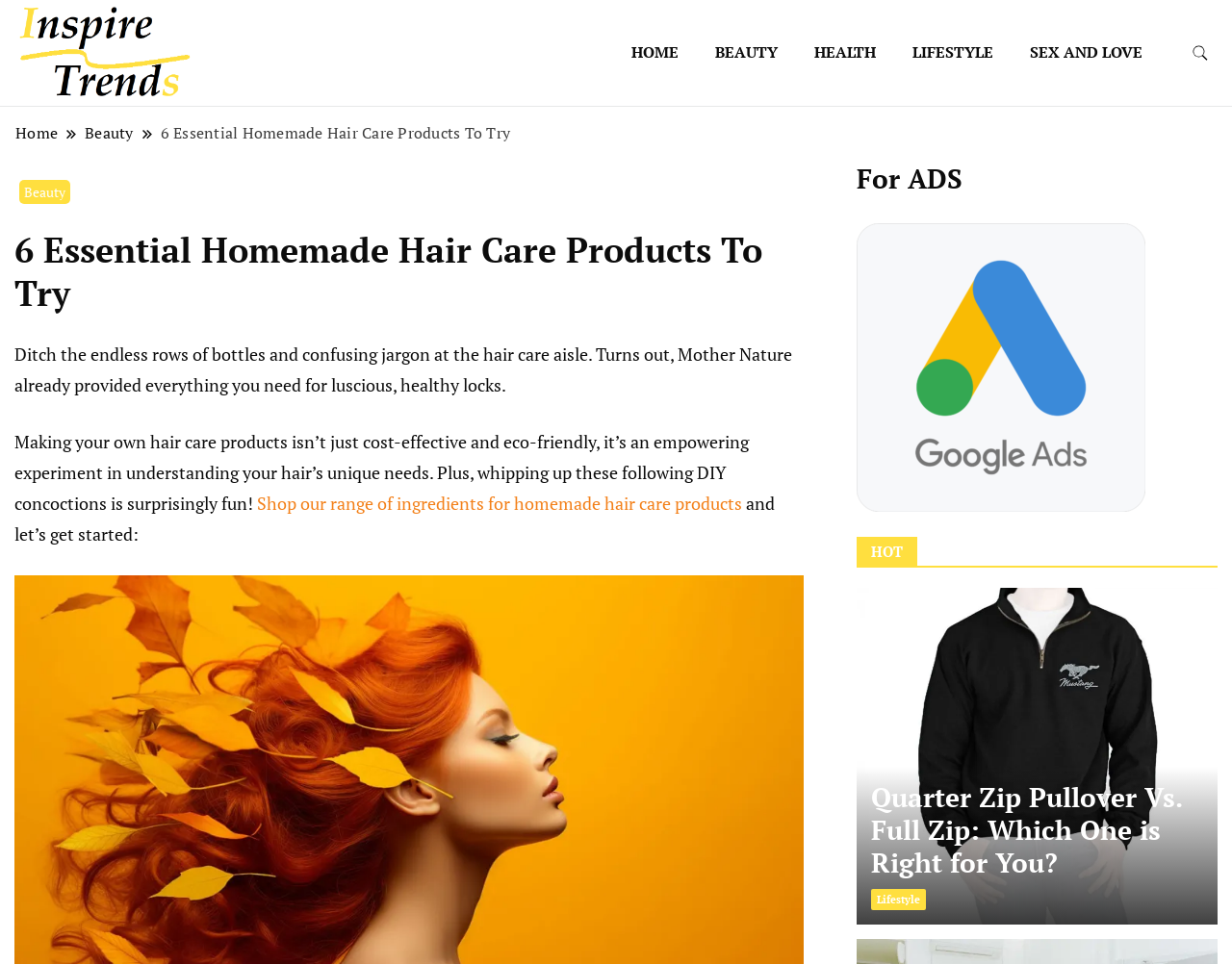Is there a call-to-action to shop for ingredients?
Please analyze the image and answer the question with as much detail as possible.

I found a link in the article that says 'Shop our range of ingredients for homemade hair care products'. This is a call-to-action that encourages readers to shop for ingredients to make their own hair care products.